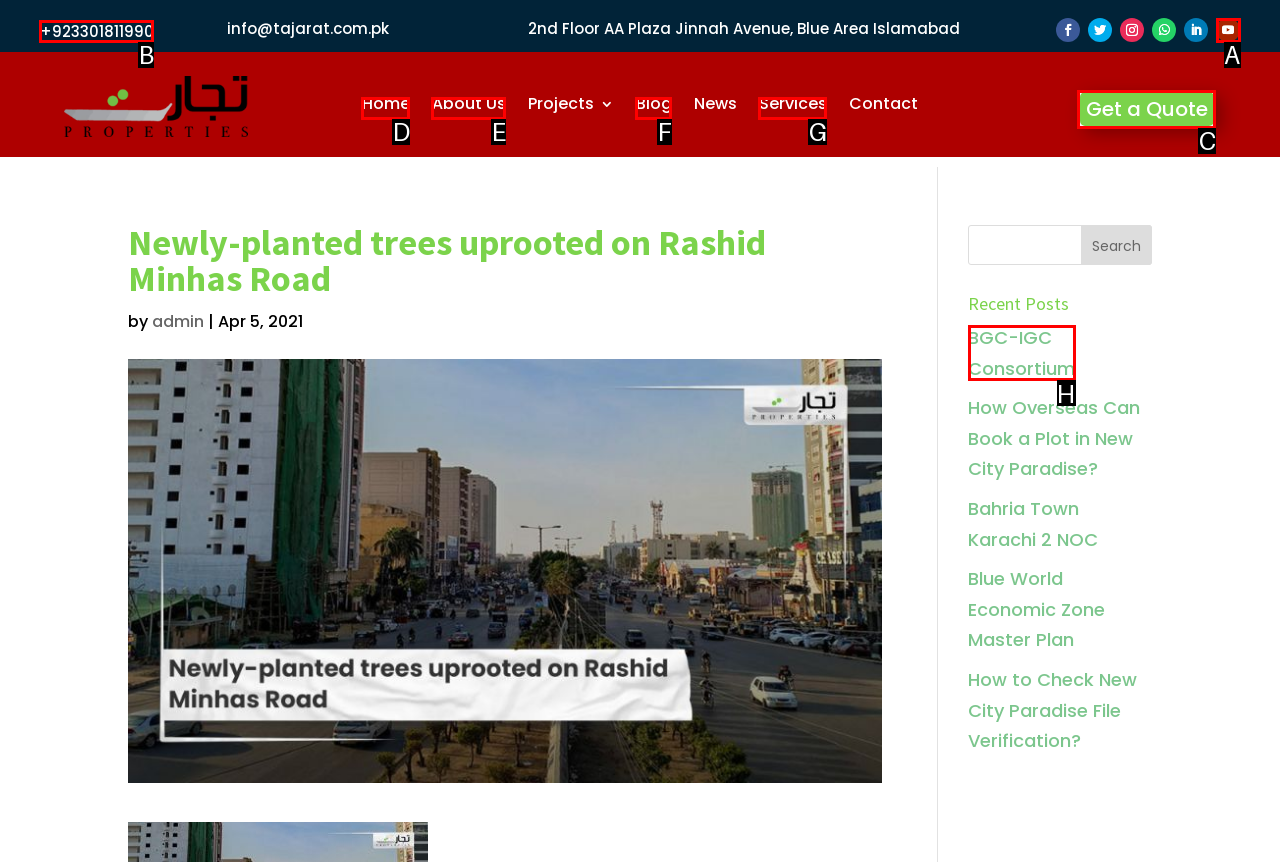Identify the correct choice to execute this task: Call the phone number
Respond with the letter corresponding to the right option from the available choices.

B